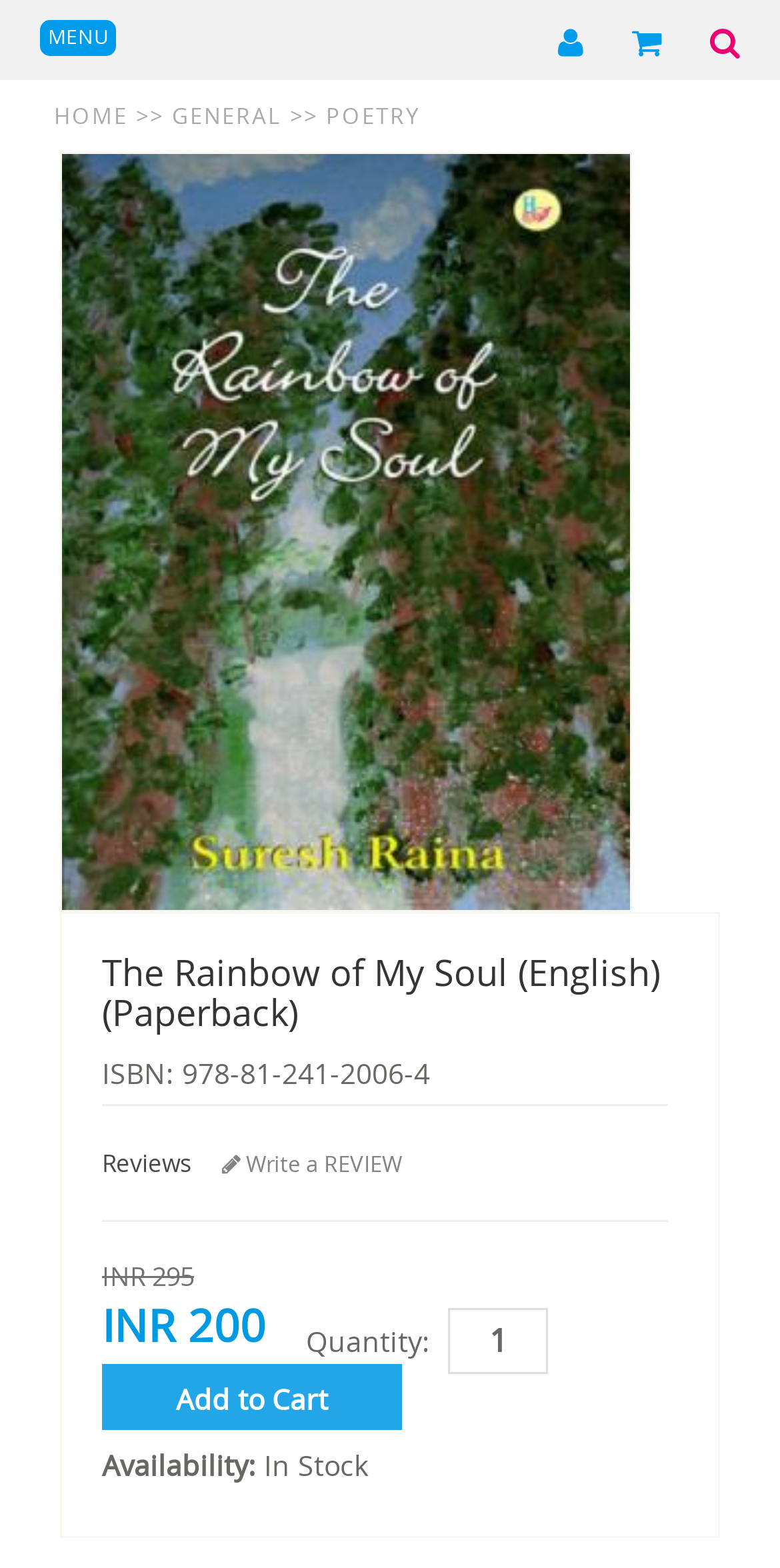What is the title of the book?
Give a one-word or short-phrase answer derived from the screenshot.

The Rainbow of My Soul